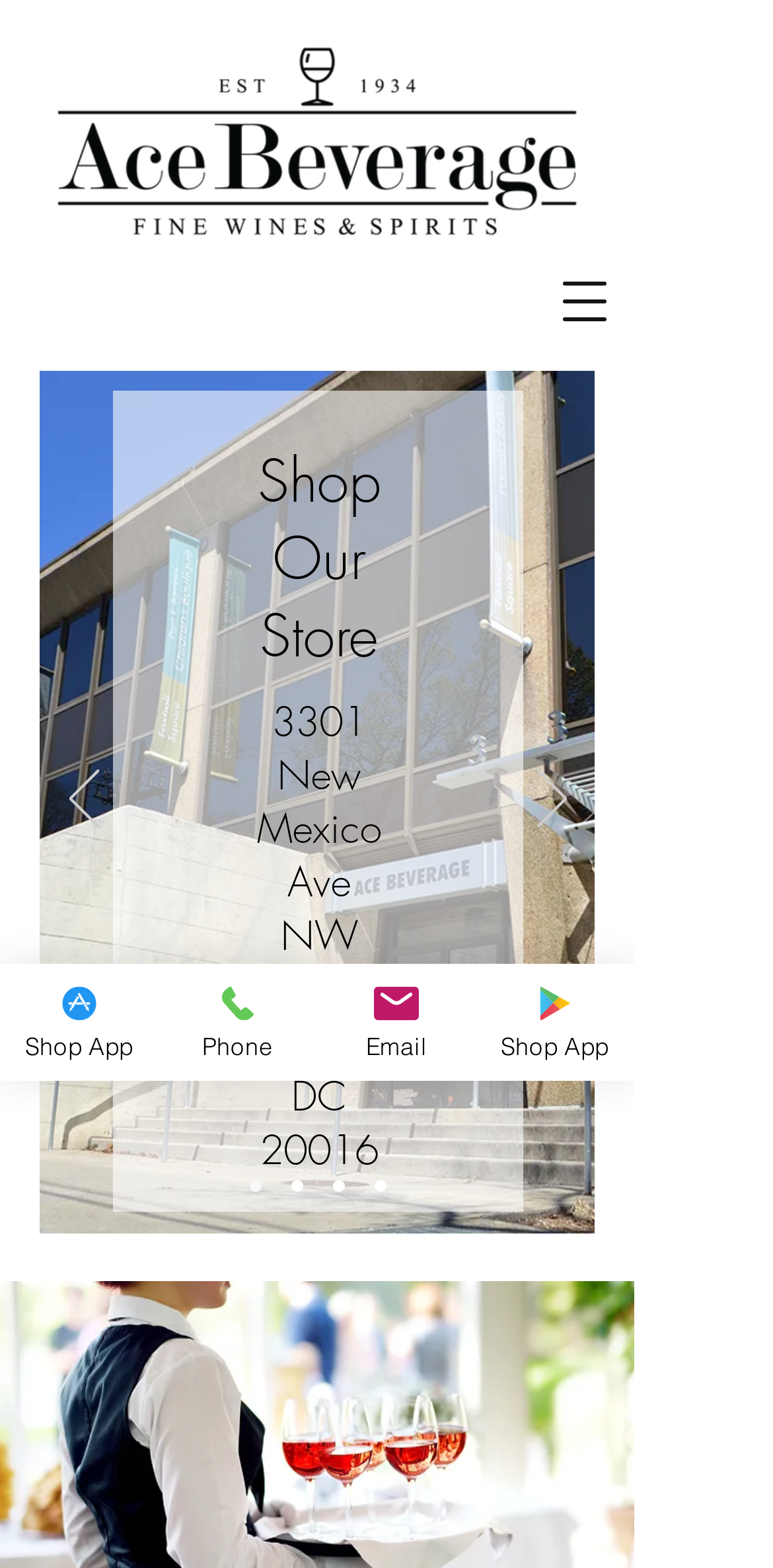Reply to the question below using a single word or brief phrase:
What is the purpose of the button with the text 'Open navigation menu'?

To open the navigation menu